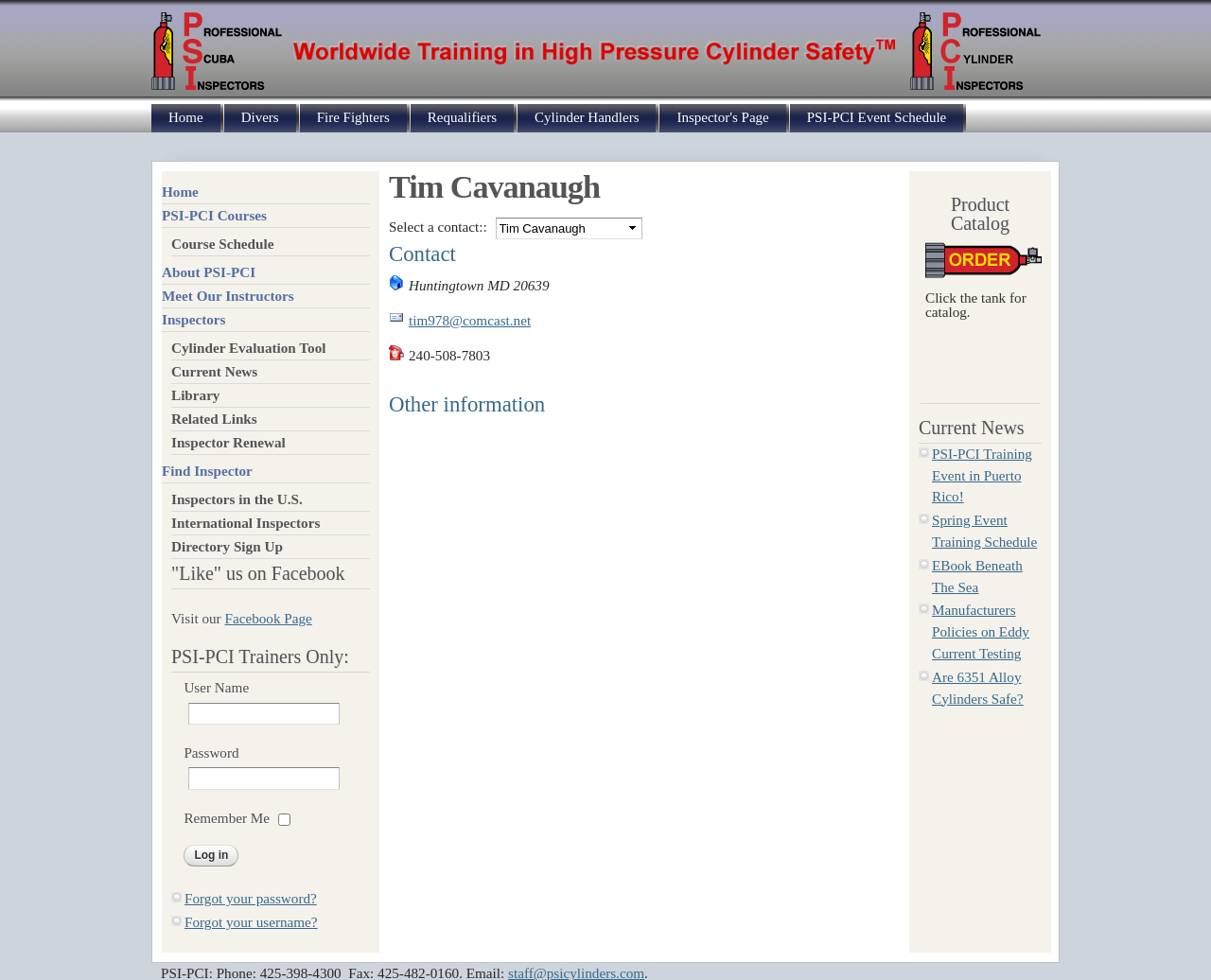What is the location of Tim Cavanaugh?
Based on the image, provide a one-word or brief-phrase response.

Huntingtown, MD